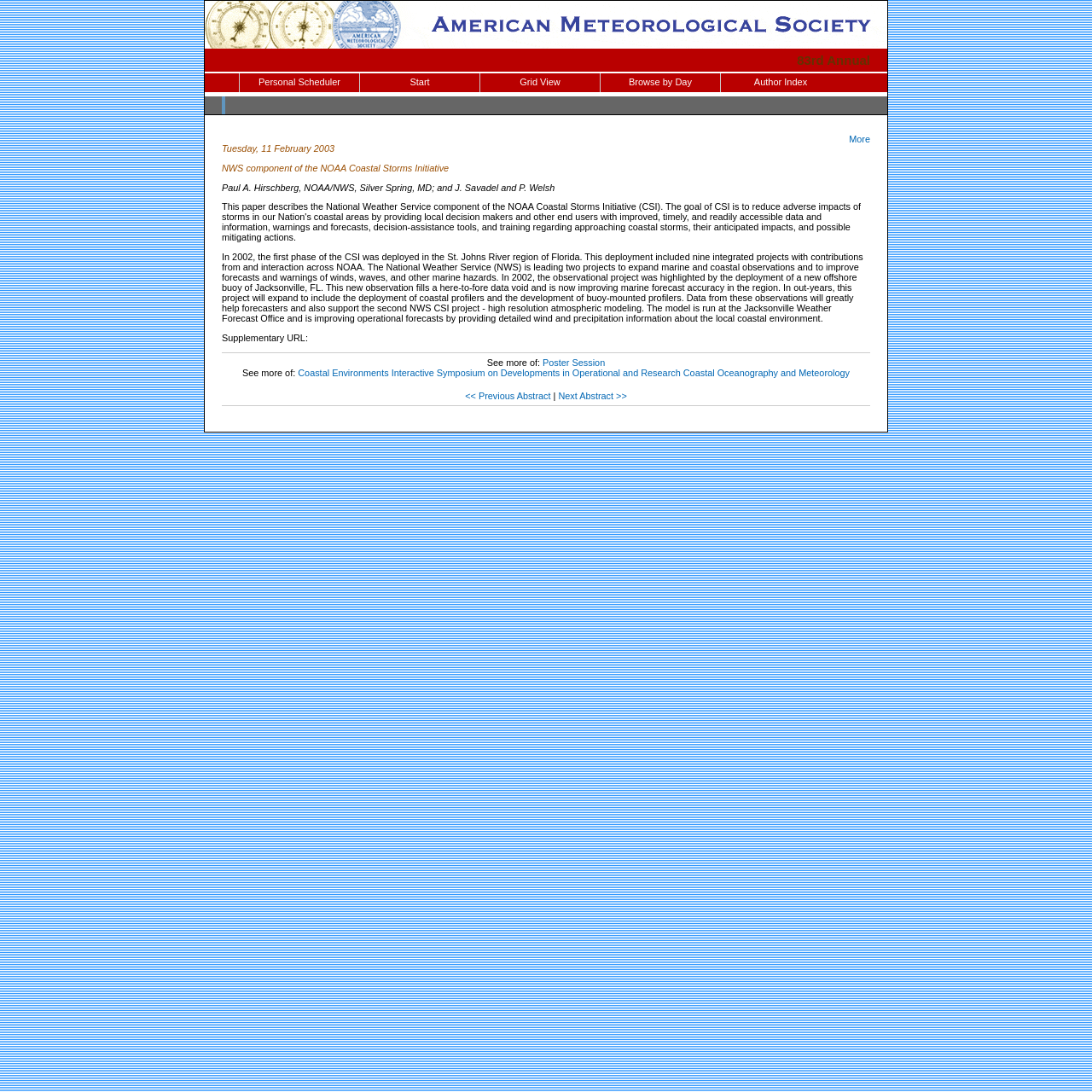Identify the bounding box coordinates of the clickable section necessary to follow the following instruction: "Visit the American Meteorological Society website". The coordinates should be presented as four float numbers from 0 to 1, i.e., [left, top, right, bottom].

[0.188, 0.035, 0.812, 0.047]